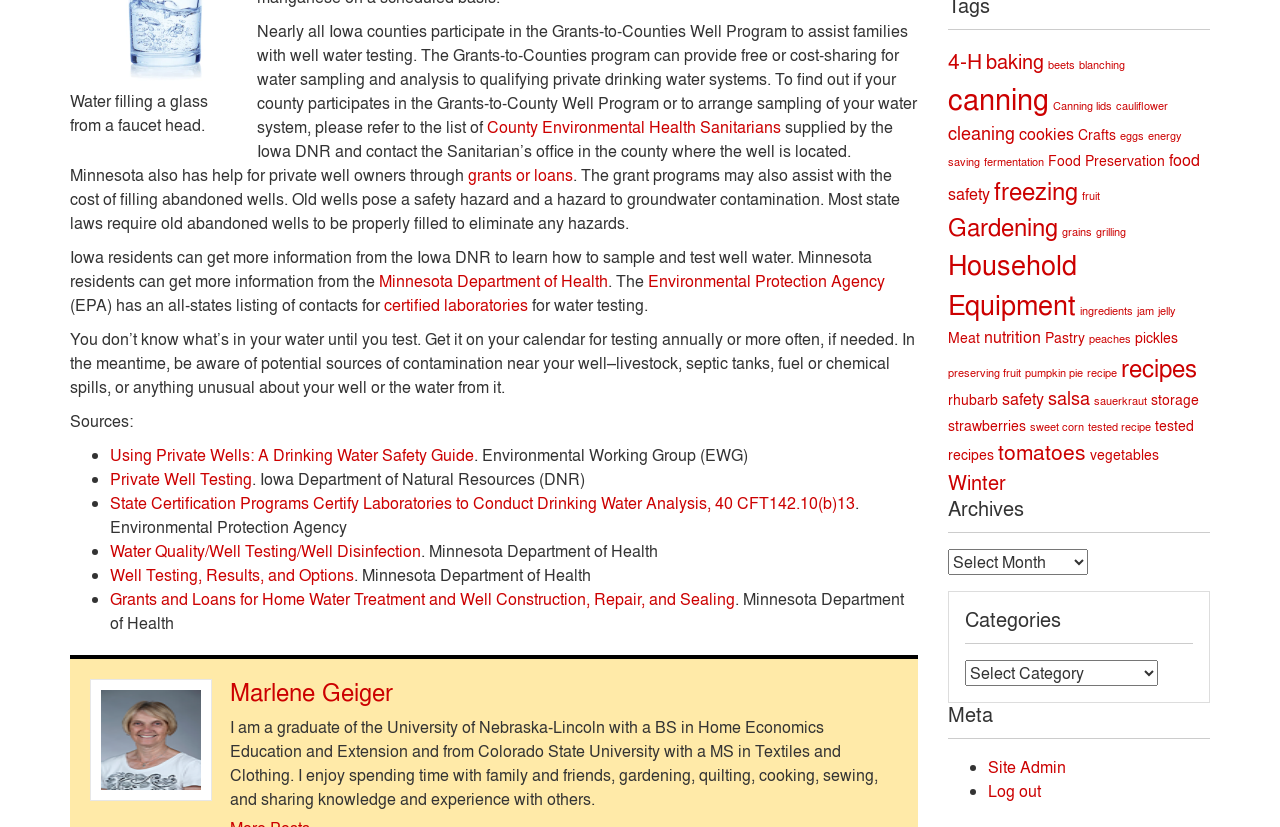Given the element description R&D Systems Clinical Controls, specify the bounding box coordinates of the corresponding UI element in the format (top-left x, top-left y, bottom-right x, bottom-right y). All values must be between 0 and 1.

None